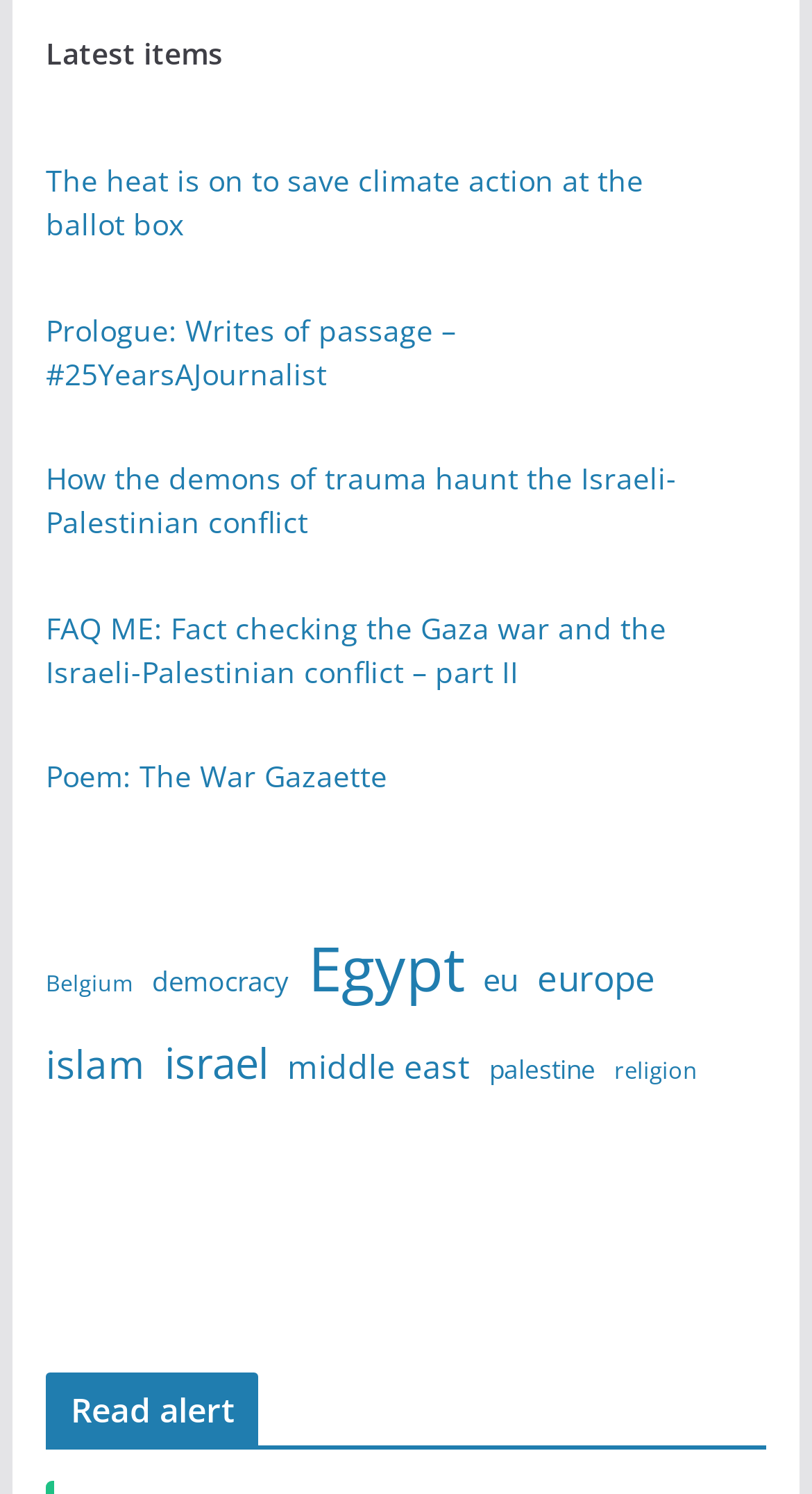For the given element description Cooking, determine the bounding box coordinates of the UI element. The coordinates should follow the format (top-left x, top-left y, bottom-right x, bottom-right y) and be within the range of 0 to 1.

None